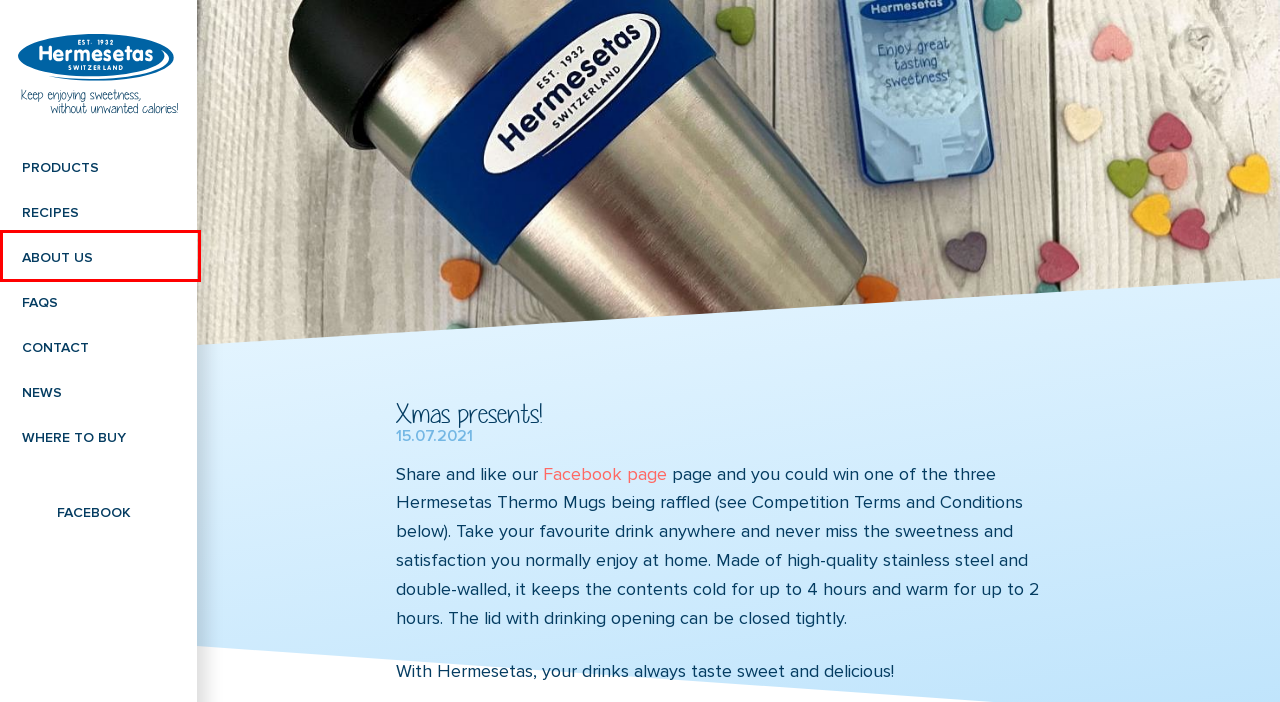You are provided a screenshot of a webpage featuring a red bounding box around a UI element. Choose the webpage description that most accurately represents the new webpage after clicking the element within the red bounding box. Here are the candidates:
A. Where to buy - HERMESETAS AU
B. FAQs - HERMESETAS AU
C. Hermesetas Sweeteners - HERMESETAS AU
D. Recipes - HERMESETAS AU
E. About us - HERMESETAS AU
F. News - HERMESETAS AU
G. Contact - HERMESETAS AU
H. Media Kit - HERMESETAS AU

E